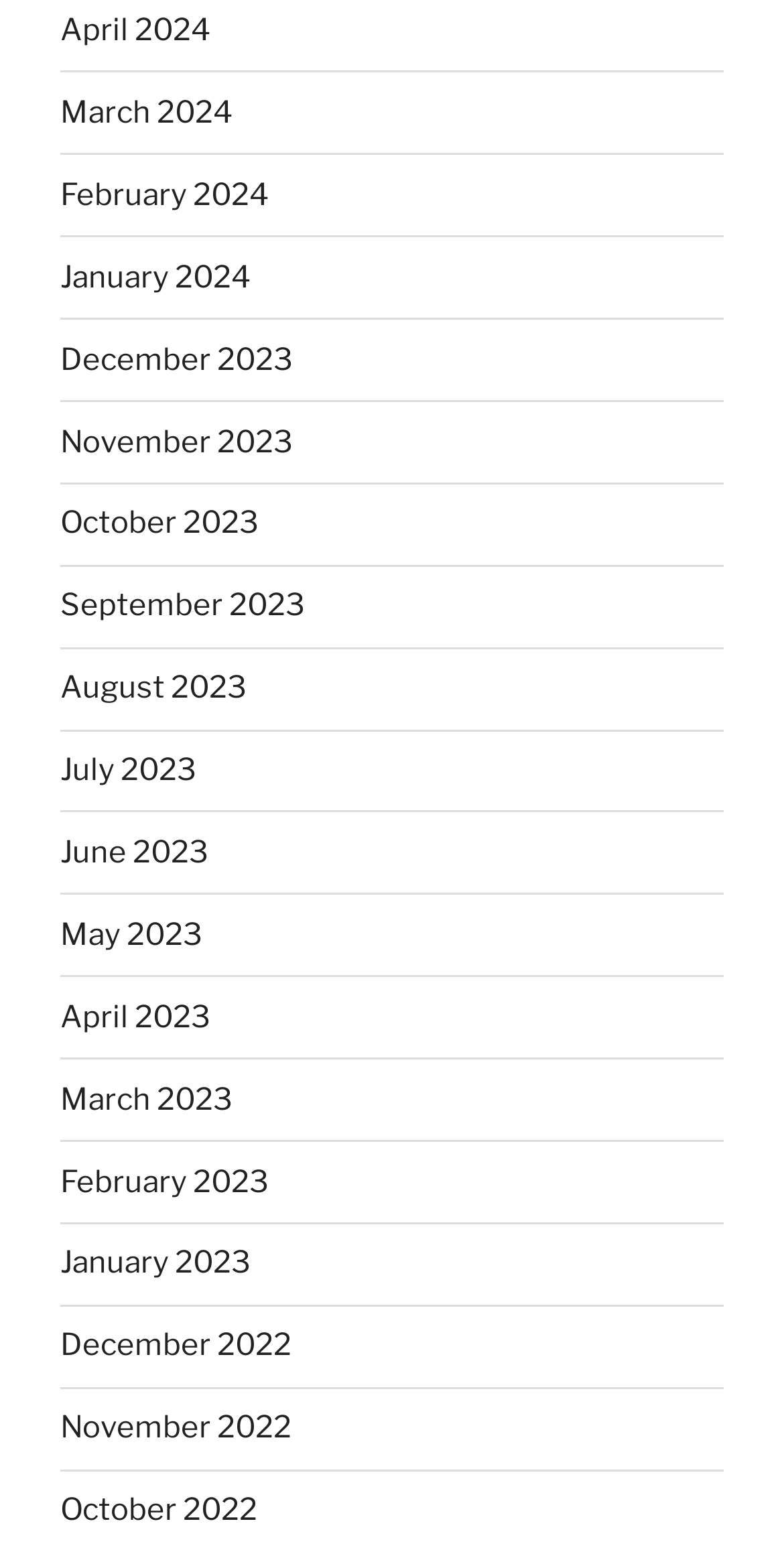Determine the bounding box coordinates of the clickable region to carry out the instruction: "access June 2023".

[0.077, 0.538, 0.267, 0.562]